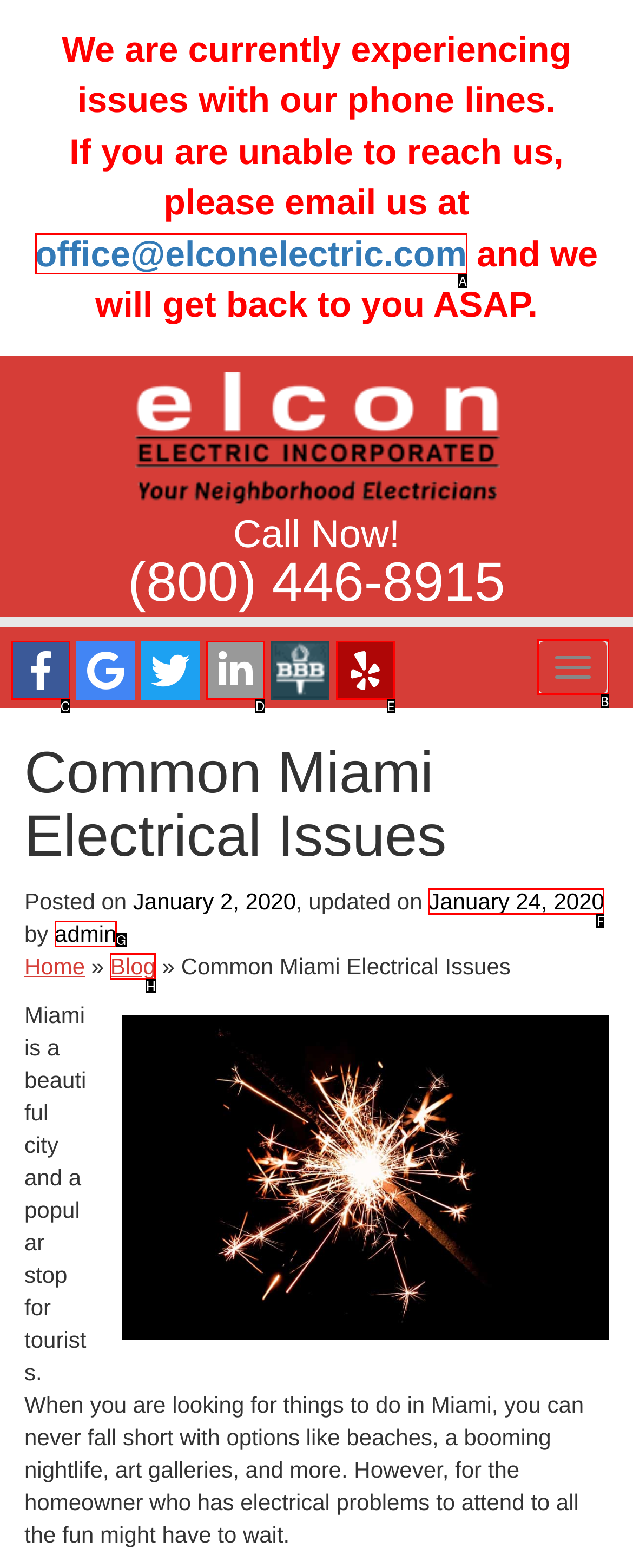Choose the HTML element to click for this instruction: Email the office Answer with the letter of the correct choice from the given options.

A